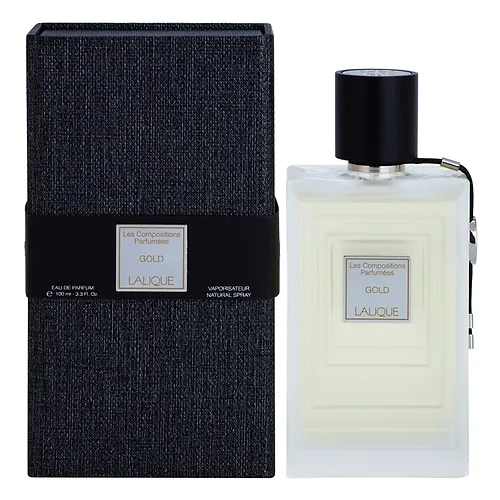Explain the image thoroughly, mentioning every notable detail.

The image showcases the elegant packaging and bottle of the "Lalique Les Compositions Parfumees Gold" fragrance. The perfume bottle, which features a sophisticated design, is placed next to its striking black box adorned with a textured finish. The front of the box displays a sleek silver label that reads "Les Compositions Parfumees Gold," indicating its luxurious nature. The bottle is crafted in a clear glass, allowing the light to highlight the delicate fragrance within. At the top, it boasts a refined black cap. This Eau de Parfum is presented as a 100 ml natural spray, perfect for those who appreciate high-quality fragrances that embody sophistication and artistry.